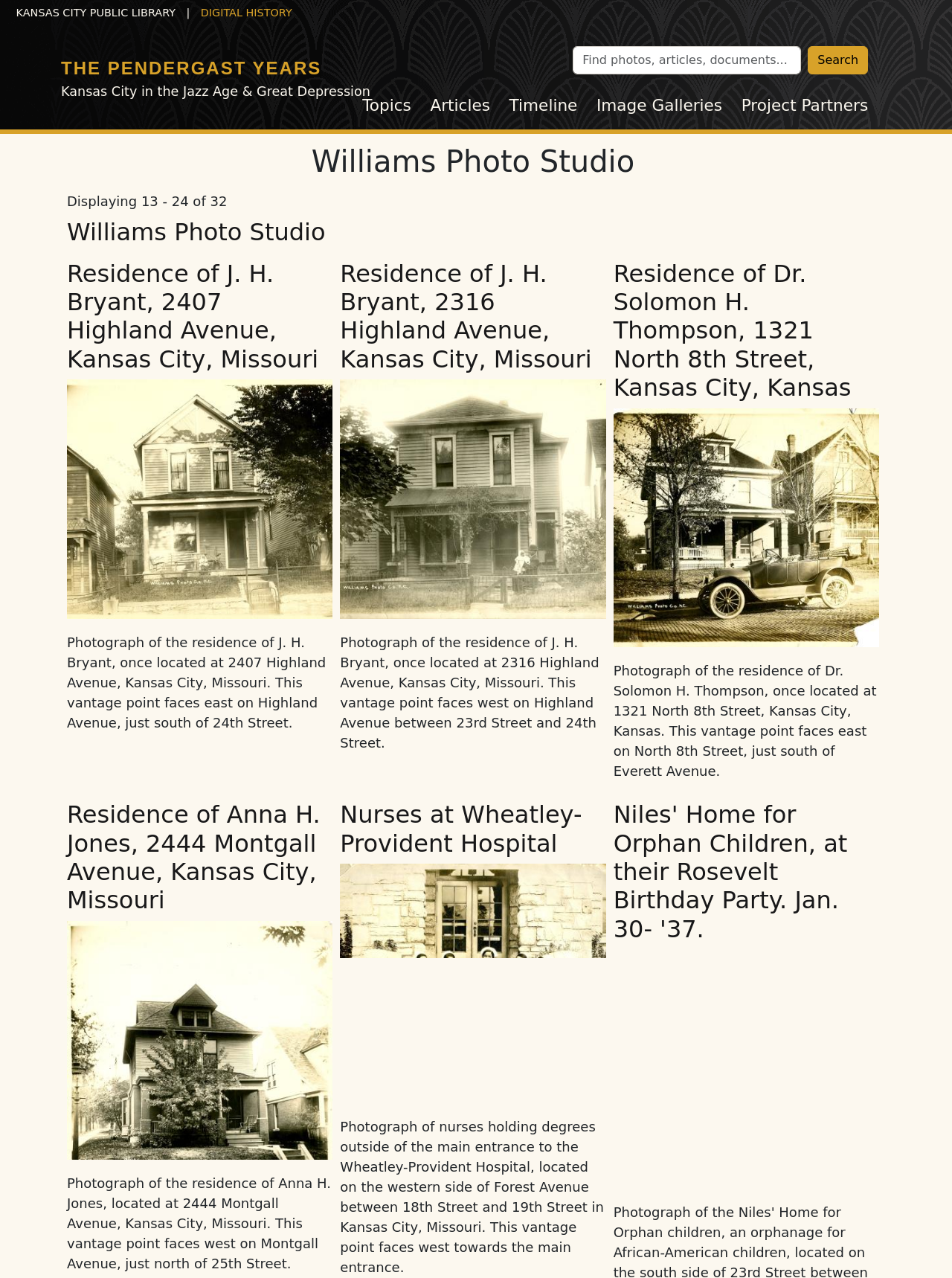Please answer the following question using a single word or phrase: 
What is the name of the library?

Kansas City Public Library